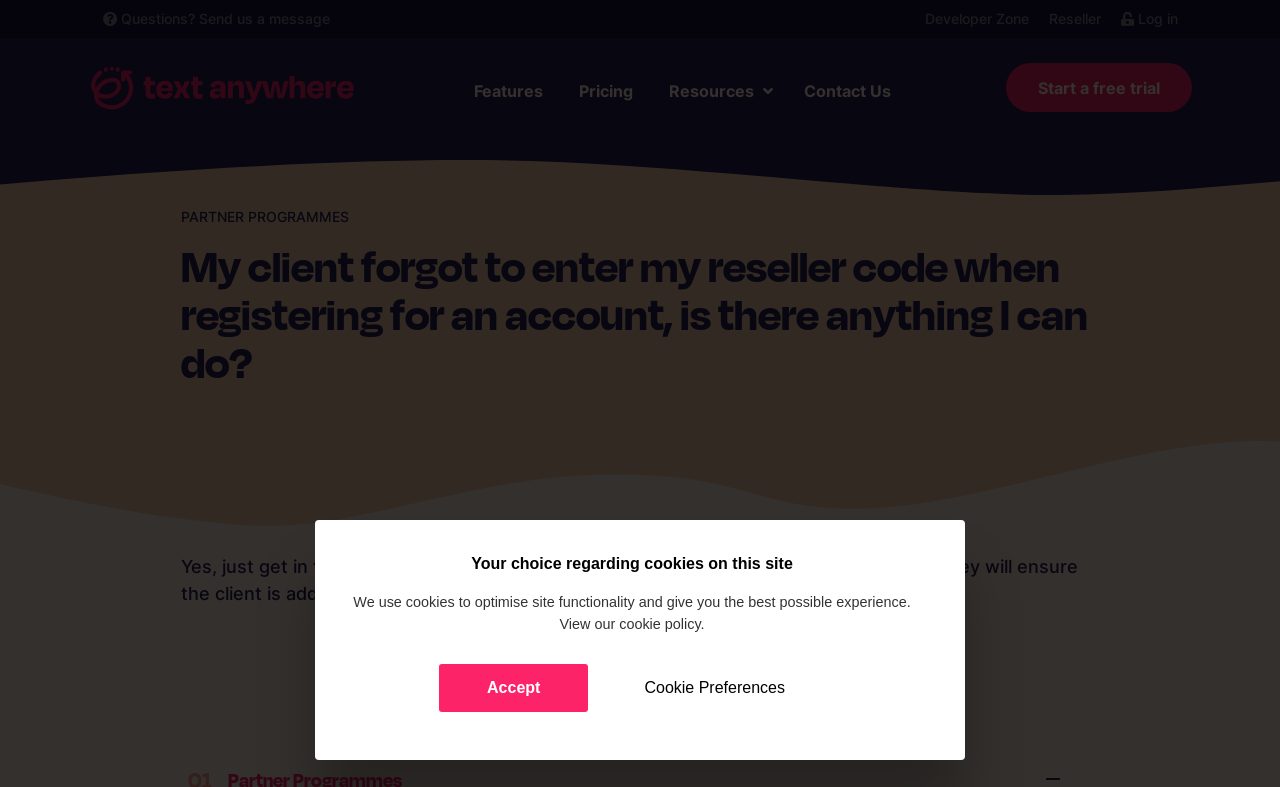Determine the bounding box coordinates of the region to click in order to accomplish the following instruction: "Click the Reseller link". Provide the coordinates as four float numbers between 0 and 1, specifically [left, top, right, bottom].

[0.819, 0.013, 0.86, 0.034]